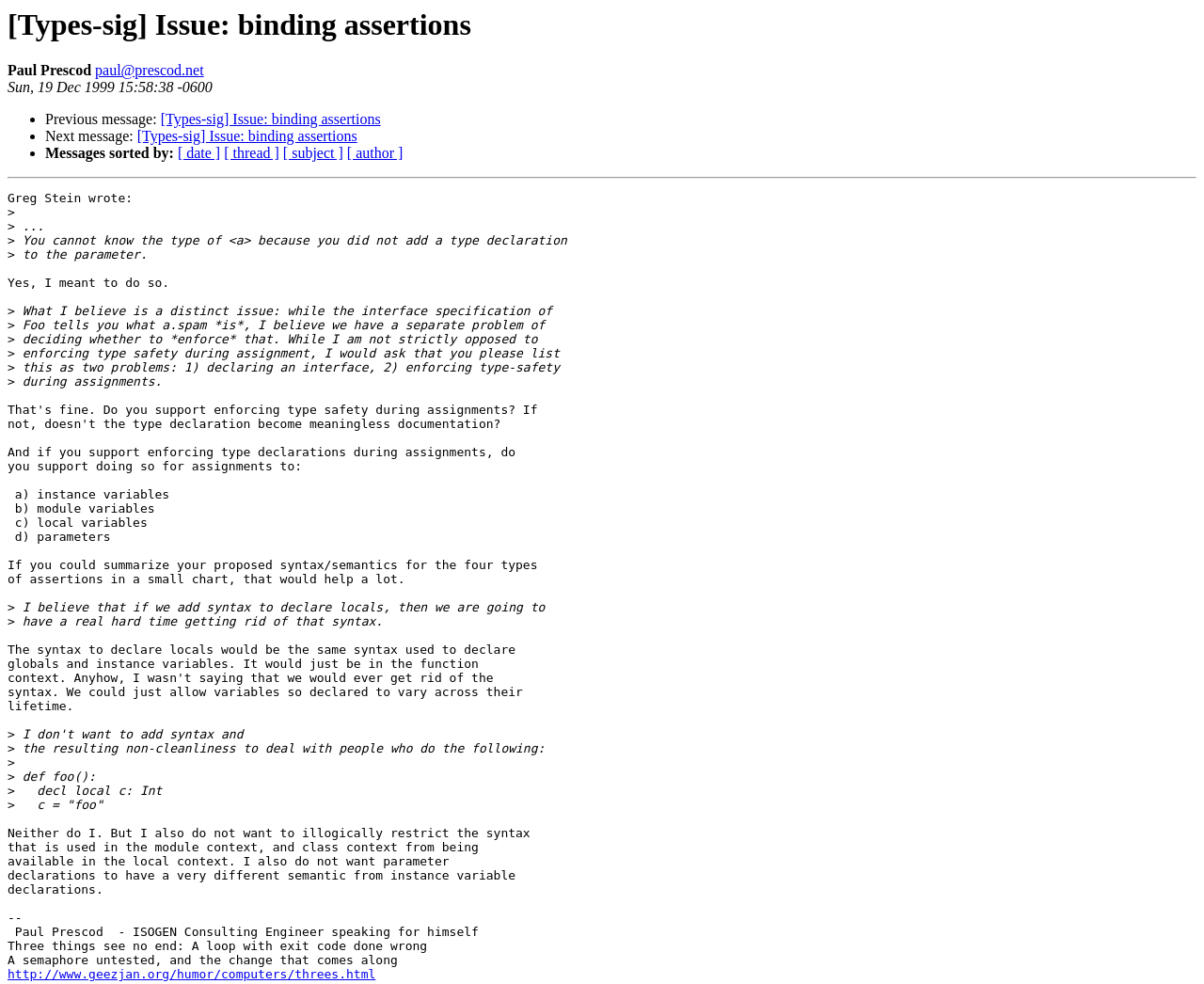Please find the bounding box coordinates of the element that you should click to achieve the following instruction: "View previous message". The coordinates should be presented as four float numbers between 0 and 1: [left, top, right, bottom].

[0.038, 0.113, 0.133, 0.129]